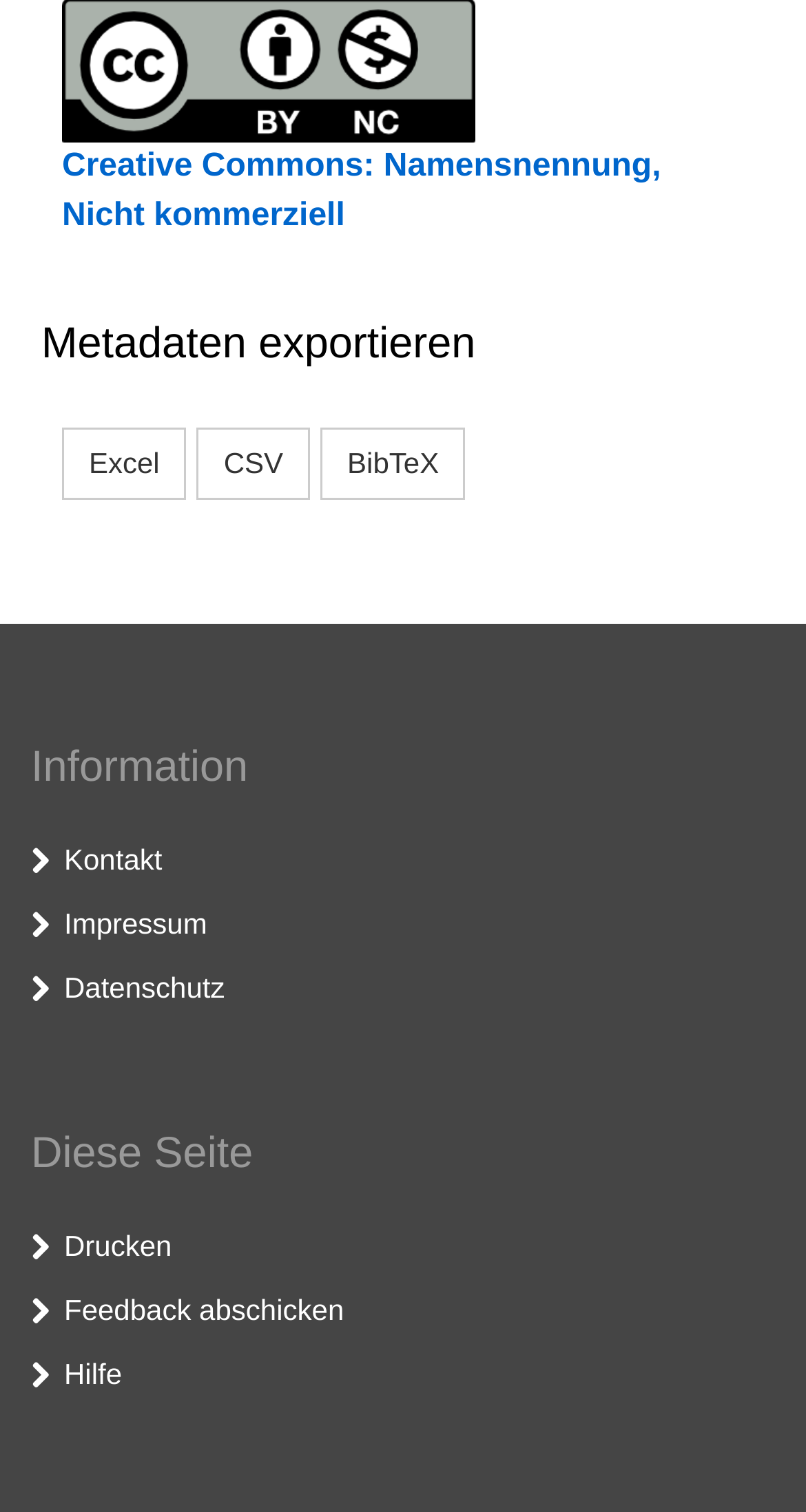Find the bounding box coordinates of the area to click in order to follow the instruction: "Get in contact".

[0.079, 0.557, 0.201, 0.579]